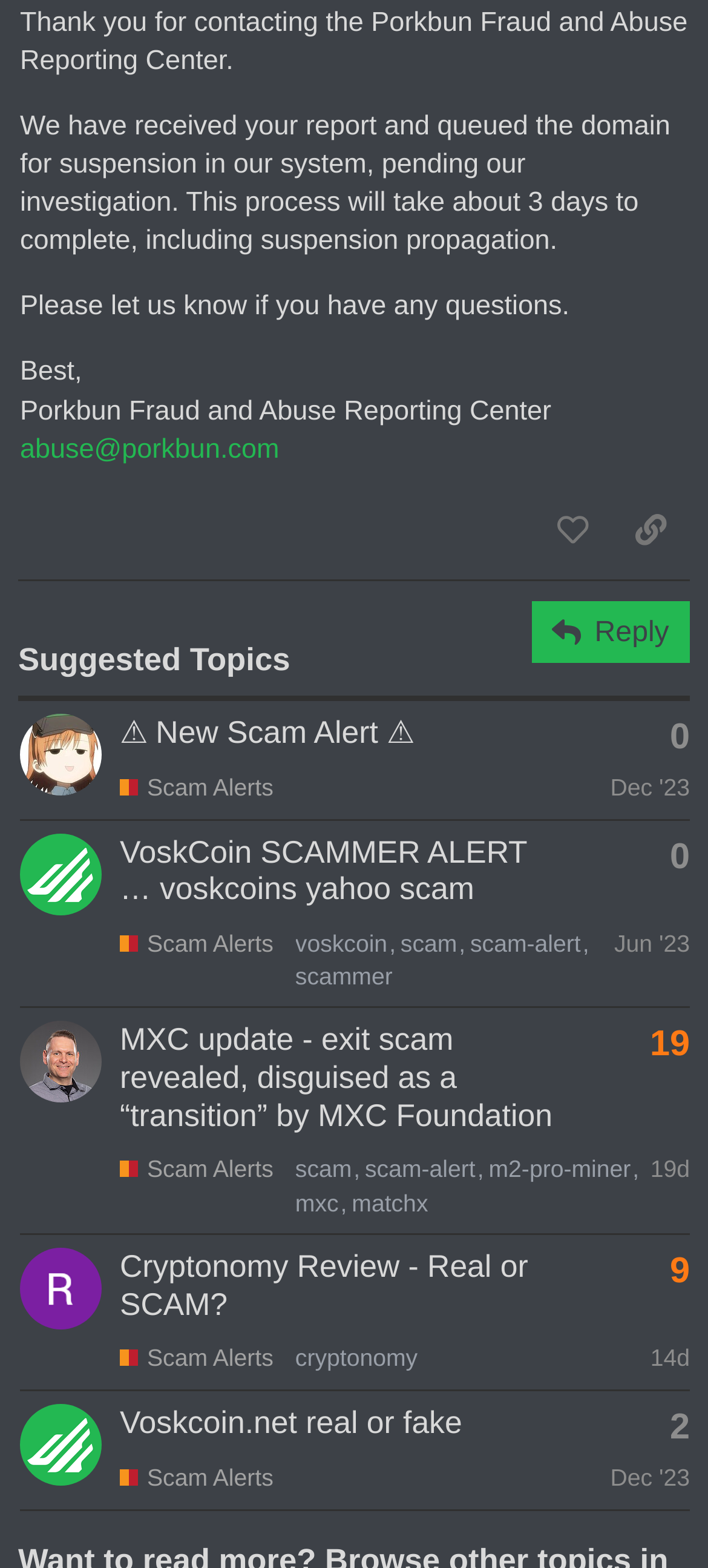What is the email address of the Porkbun Fraud and Abuse Reporting Center?
Refer to the image and provide a one-word or short phrase answer.

abuse@porkbun.com